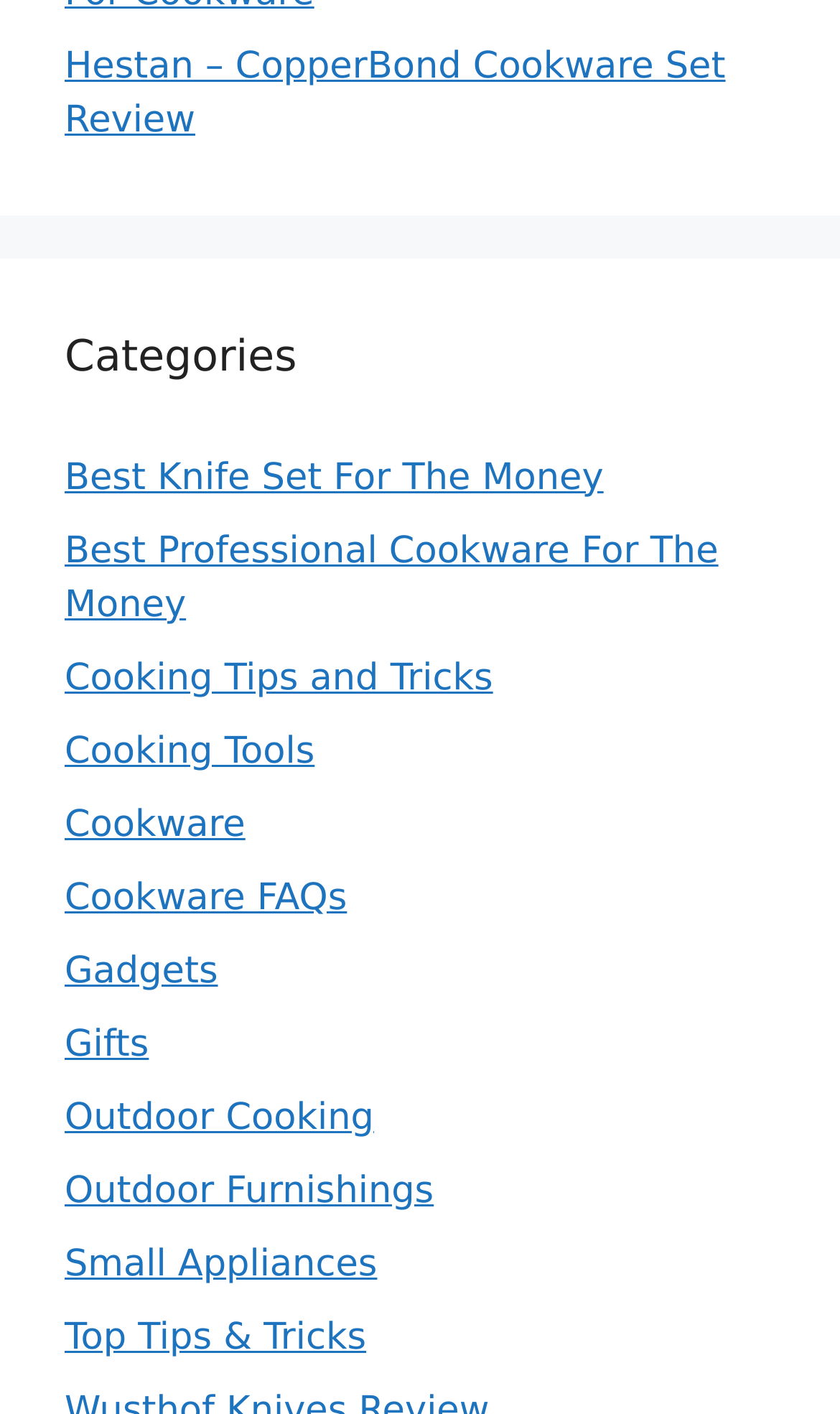What is the first category listed on the webpage?
Give a one-word or short-phrase answer derived from the screenshot.

Best Knife Set For The Money